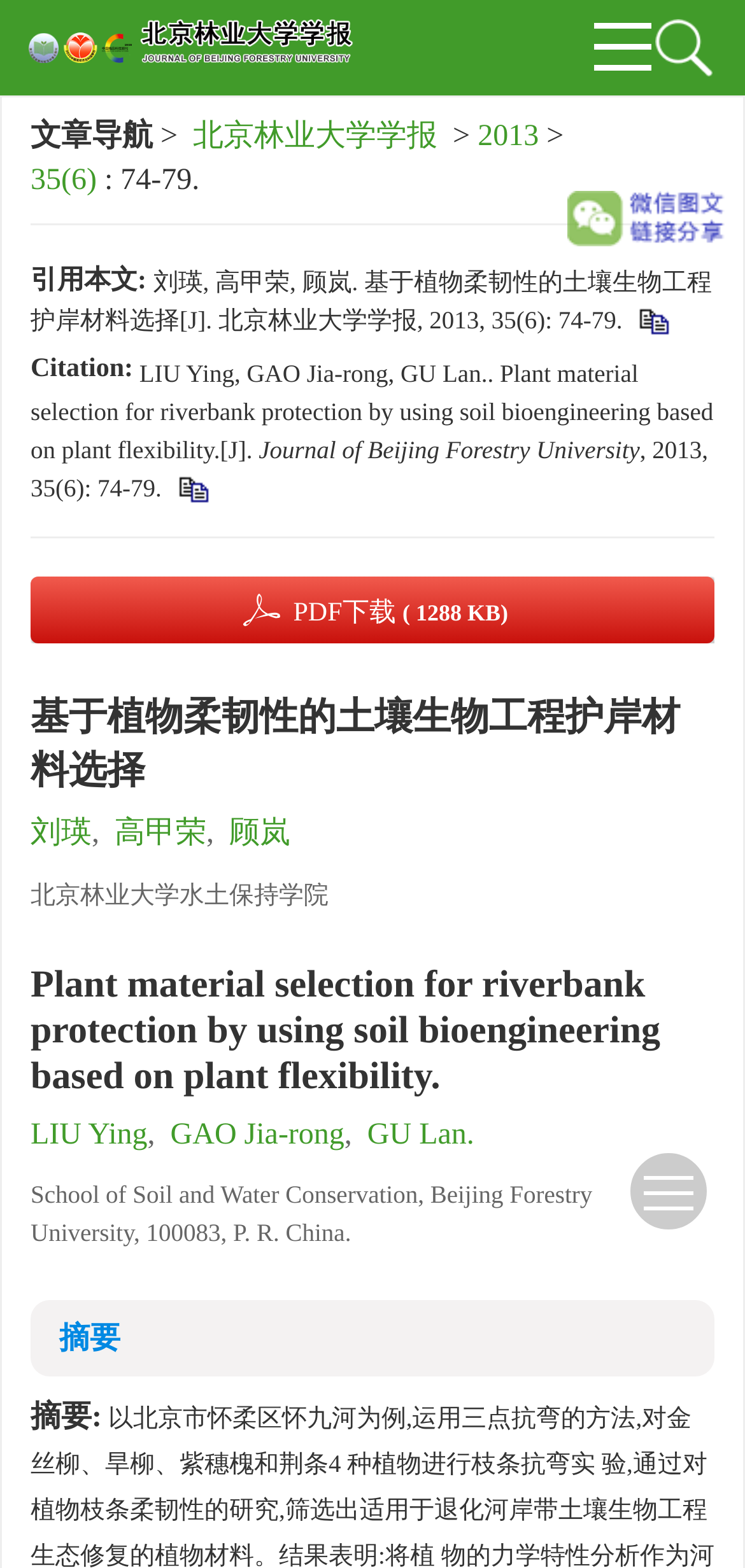What is the file size of the PDF download?
Provide a concise answer using a single word or phrase based on the image.

1288 KB